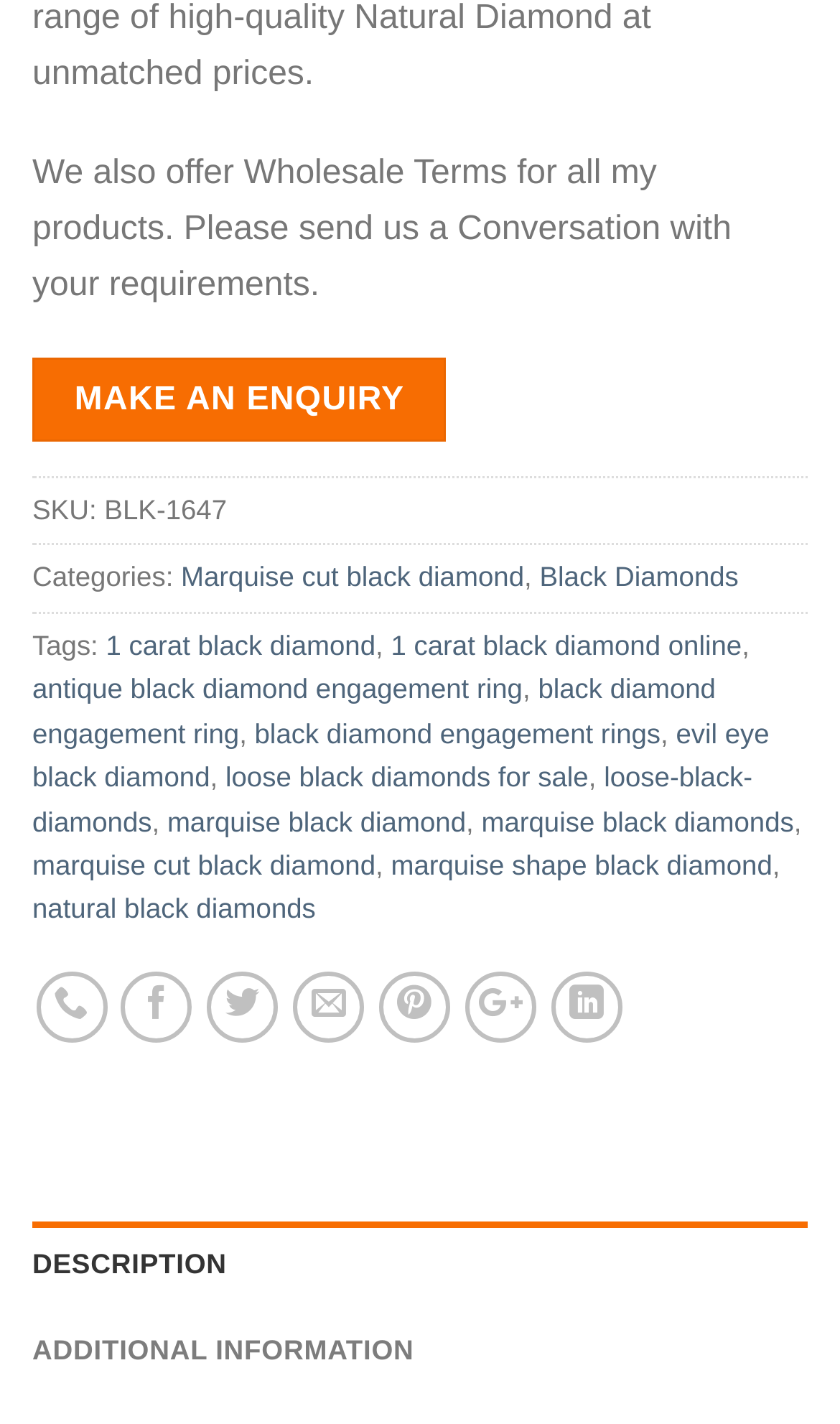Please study the image and answer the question comprehensively:
What is the purpose of the 'MAKE AN ENQUIRY' link?

The 'MAKE AN ENQUIRY' link is located near the text 'We also offer Wholesale Terms for all my products. Please send us a Conversation with your requirements.' This suggests that the link is intended to facilitate sending a conversation or enquiry with requirements for wholesale terms.